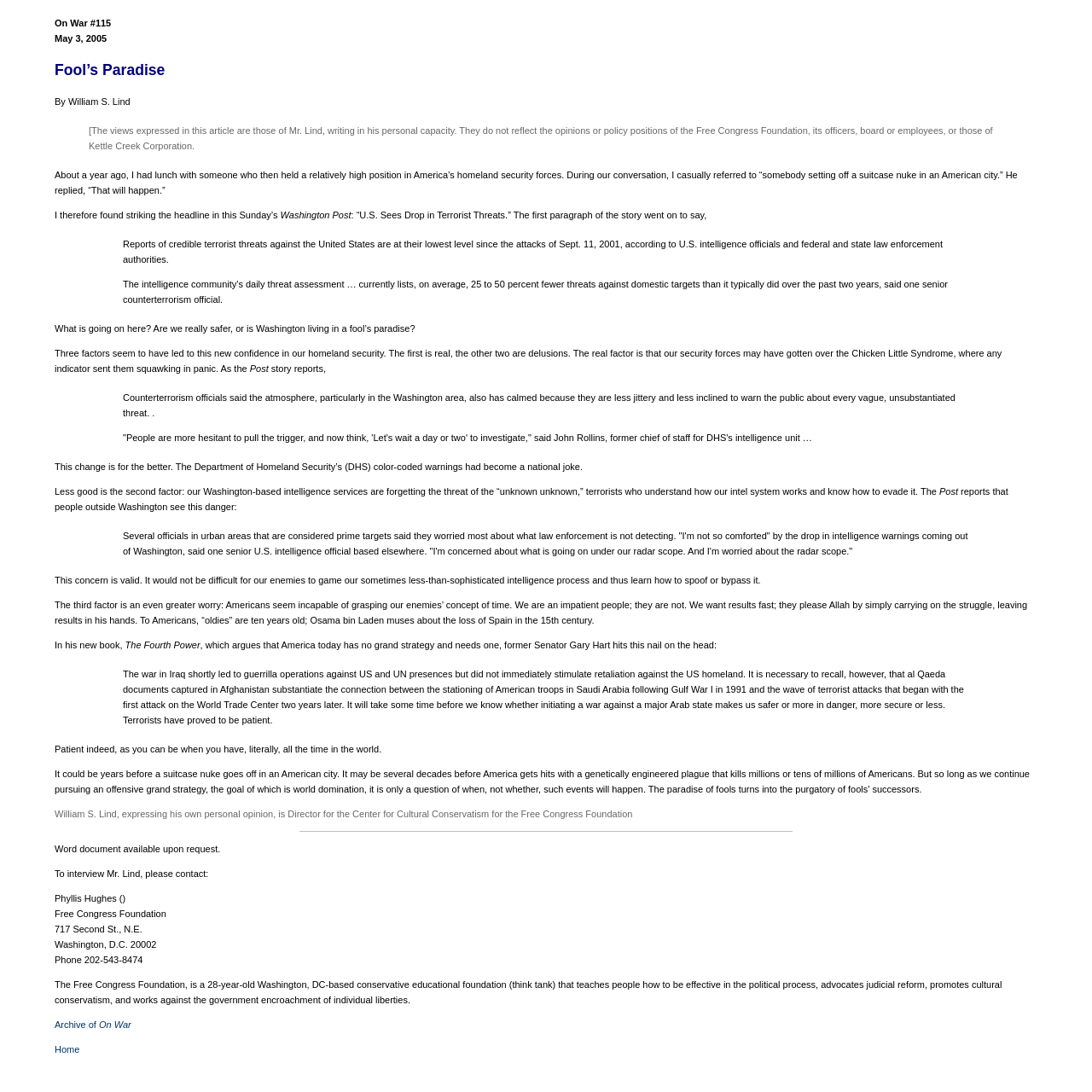What is the concern of the officials in urban areas?
Using the image as a reference, answer the question with a short word or phrase.

What law enforcement is not detecting